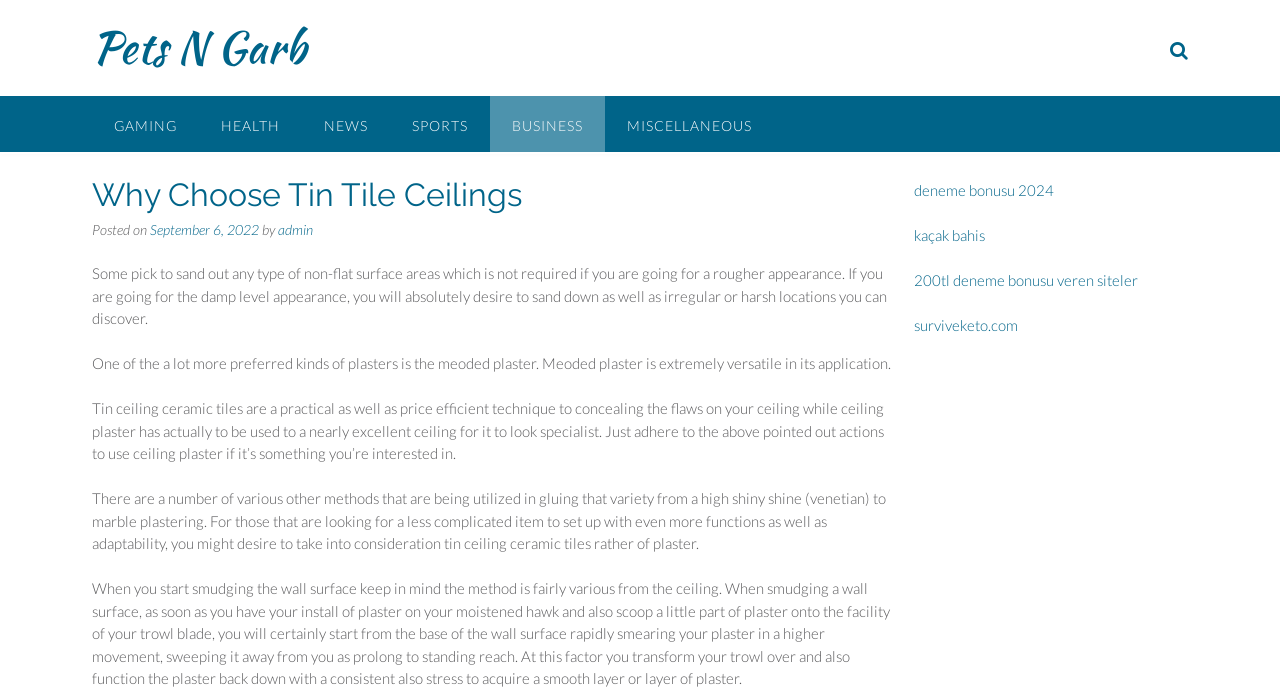Offer a comprehensive description of the webpage’s content and structure.

The webpage is about tin tile ceilings, specifically discussing the benefits of choosing tin tile ceilings over traditional ceiling plaster. At the top, there is a navigation menu with links to various categories, including GAMING, HEALTH, NEWS, SPORTS, BUSINESS, and MISCELLANEOUS. 

Below the navigation menu, there is a header section with a title "Why Choose Tin Tile Ceilings" and a posting date "September 6, 2022" by "admin". 

The main content of the webpage is divided into four paragraphs. The first paragraph explains that sanding out non-flat surface areas is not necessary for a rougher appearance, but it's required for a damp level appearance. The second paragraph discusses the versatility of meoded plaster. The third paragraph compares tin ceiling tiles to ceiling plaster, highlighting the advantages of tin ceiling tiles. The fourth paragraph mentions other methods of gluing, including venetian and marble plastering, and suggests considering tin ceiling tiles for their ease of installation and flexibility.

On the right side of the webpage, there is a complementary section with several links, including "deneme bonusu 2024", "kaçak bahis", "200tl deneme bonusu veren siteler", and "surviveketo.com".